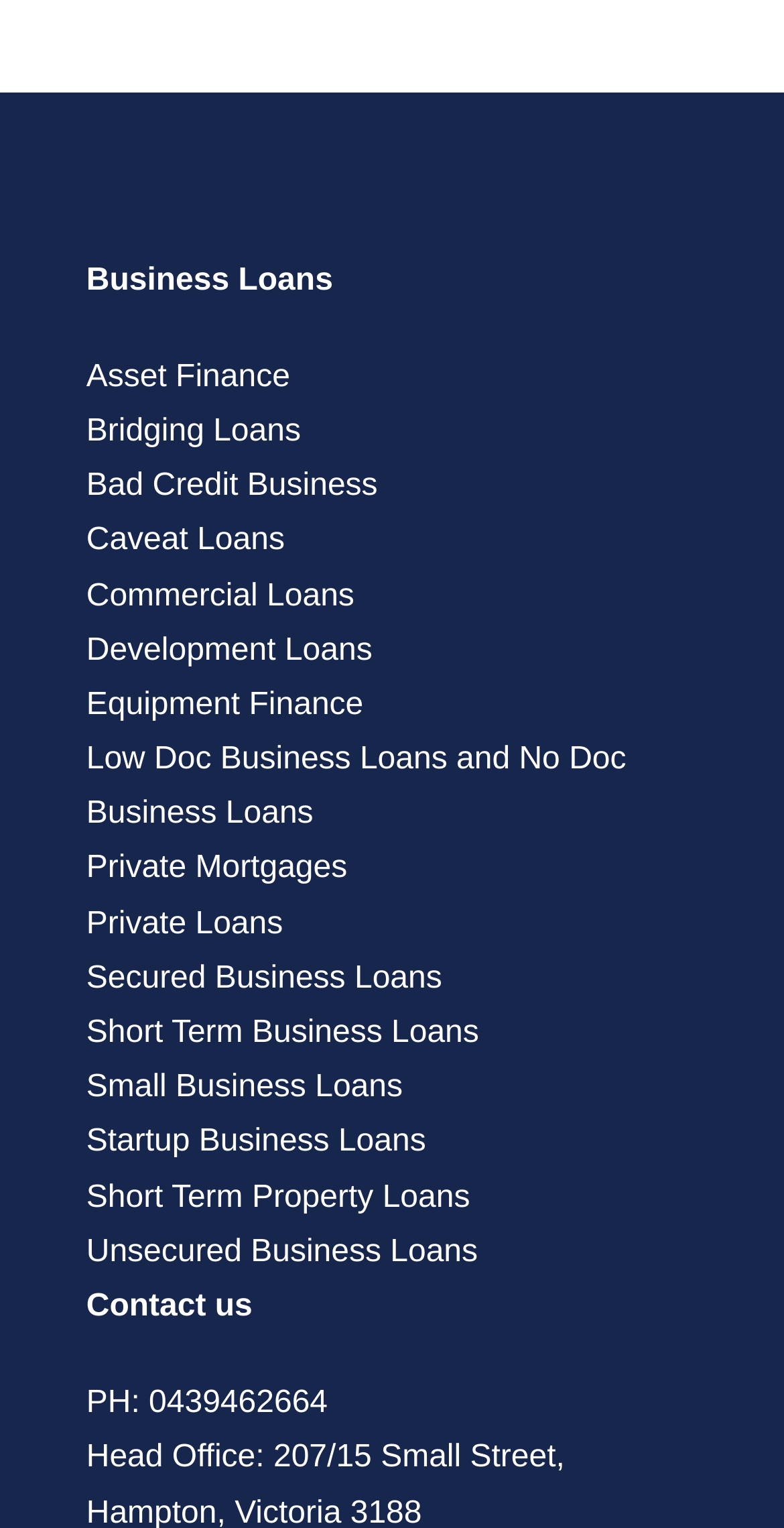How can I contact the business?
Please respond to the question with a detailed and thorough explanation.

I found a link that says 'PH: 0439462664' which is likely a phone number to contact the business. There is also a 'Contact us' static text nearby, which suggests that this phone number is a way to get in touch with the business.